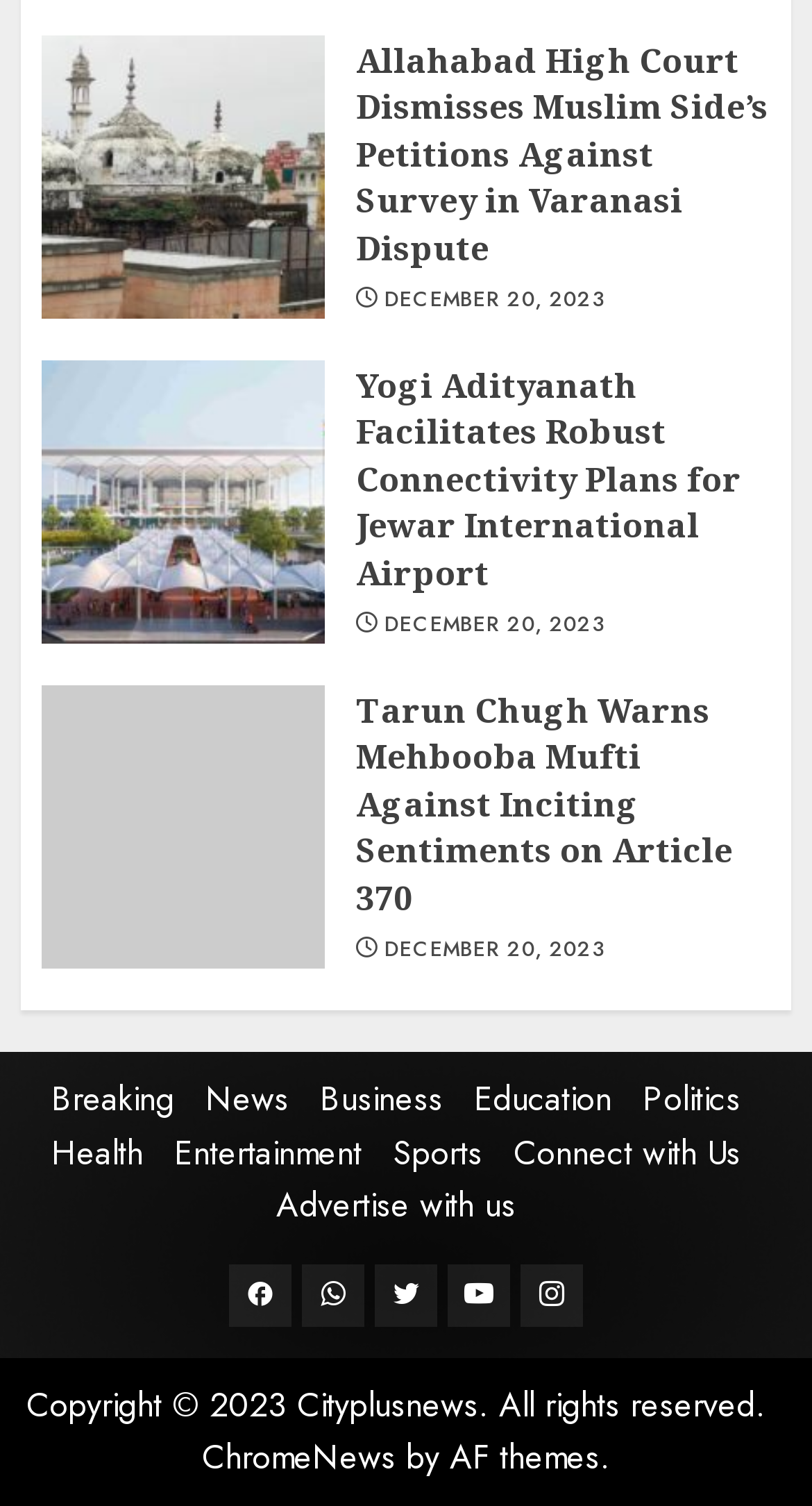Identify the bounding box of the UI component described as: "Advertise with us".

[0.34, 0.784, 0.635, 0.816]